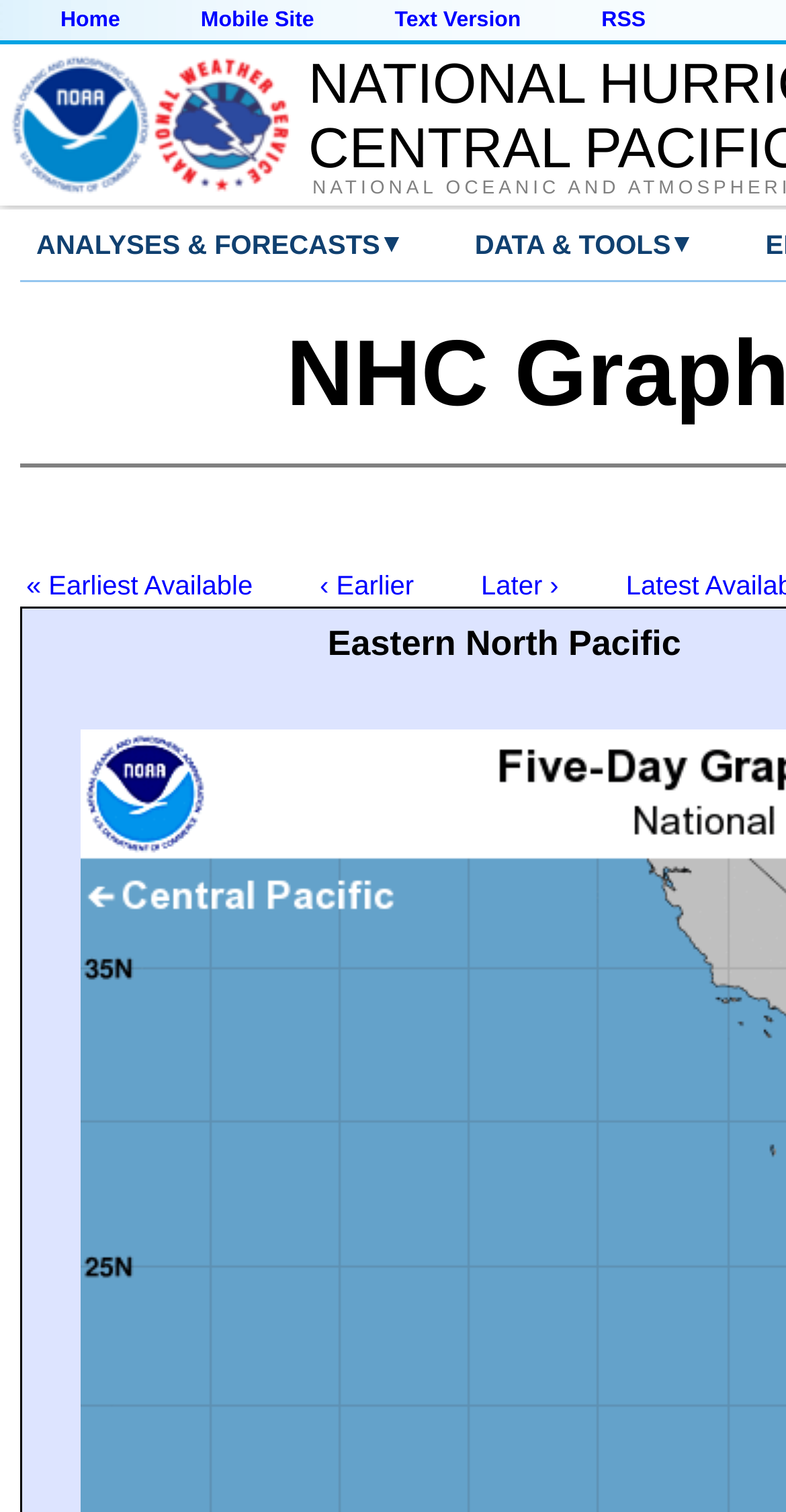Provide a comprehensive description of the webpage.

The webpage is titled "NHC Graphical Outlook Archive". At the top-left corner, there is a small image labeled "Skip Navigation Links". Below it, there are four links in a row: "Home", "Mobile Site", "Text Version", and "RSS". 

To the right of these links, there are two identical links labeled "NOAA", each accompanied by a "NOAA" image. 

Below these elements, there are three main links: "ANALYSES & FORECASTS", "▾", and "DATA & TOOLS". The "▾" link is likely a dropdown menu. 

To the right of "DATA & TOOLS", there is another dropdown menu with four links: "« Earliest Available", "‹ Earlier", "Later ›", and a blank space. 

Below these dropdown menus, there is a grid cell with a tab image, which is likely a navigation tab.